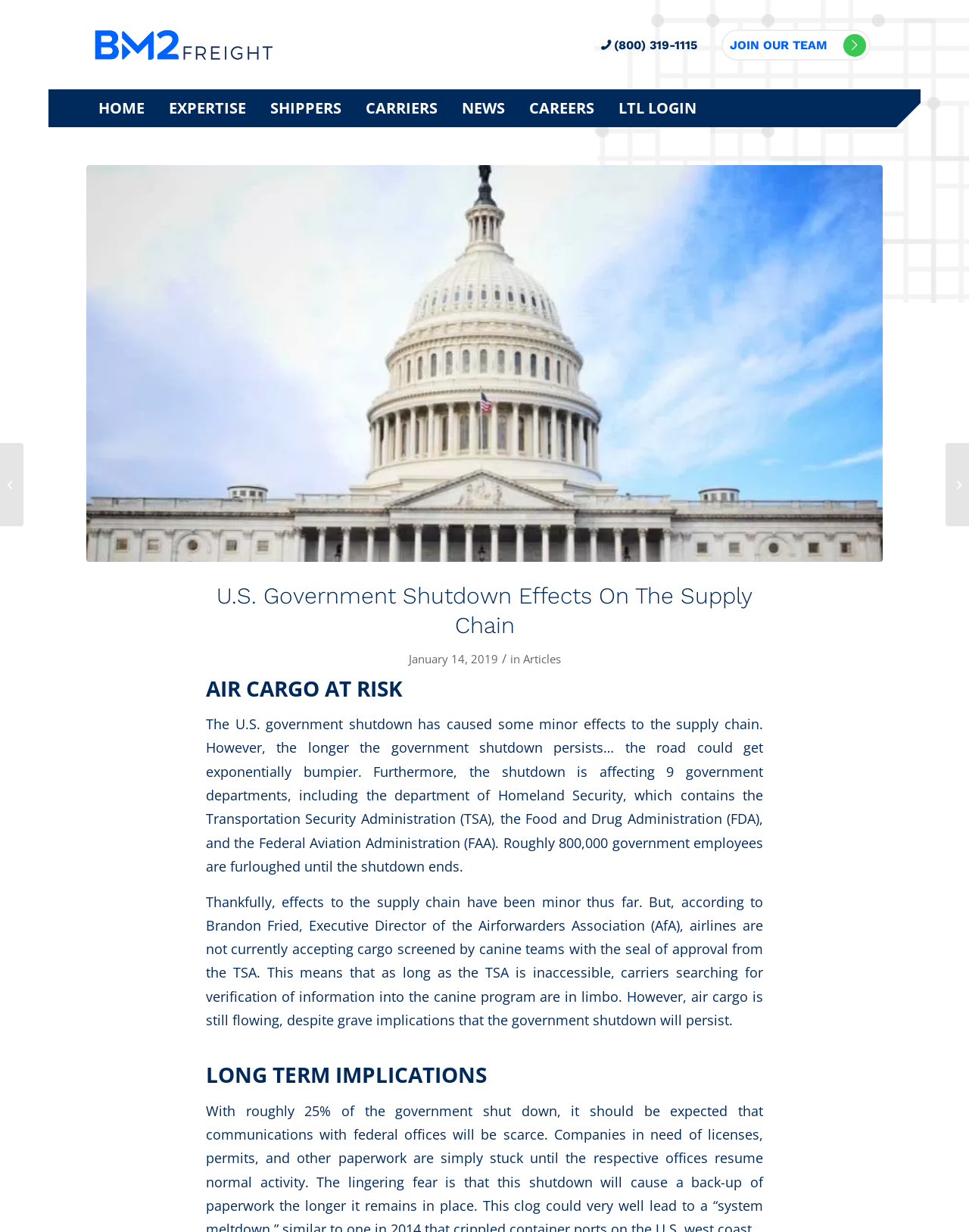Identify the bounding box coordinates for the UI element described as: "LTL Login". The coordinates should be provided as four floats between 0 and 1: [left, top, right, bottom].

[0.626, 0.073, 0.731, 0.103]